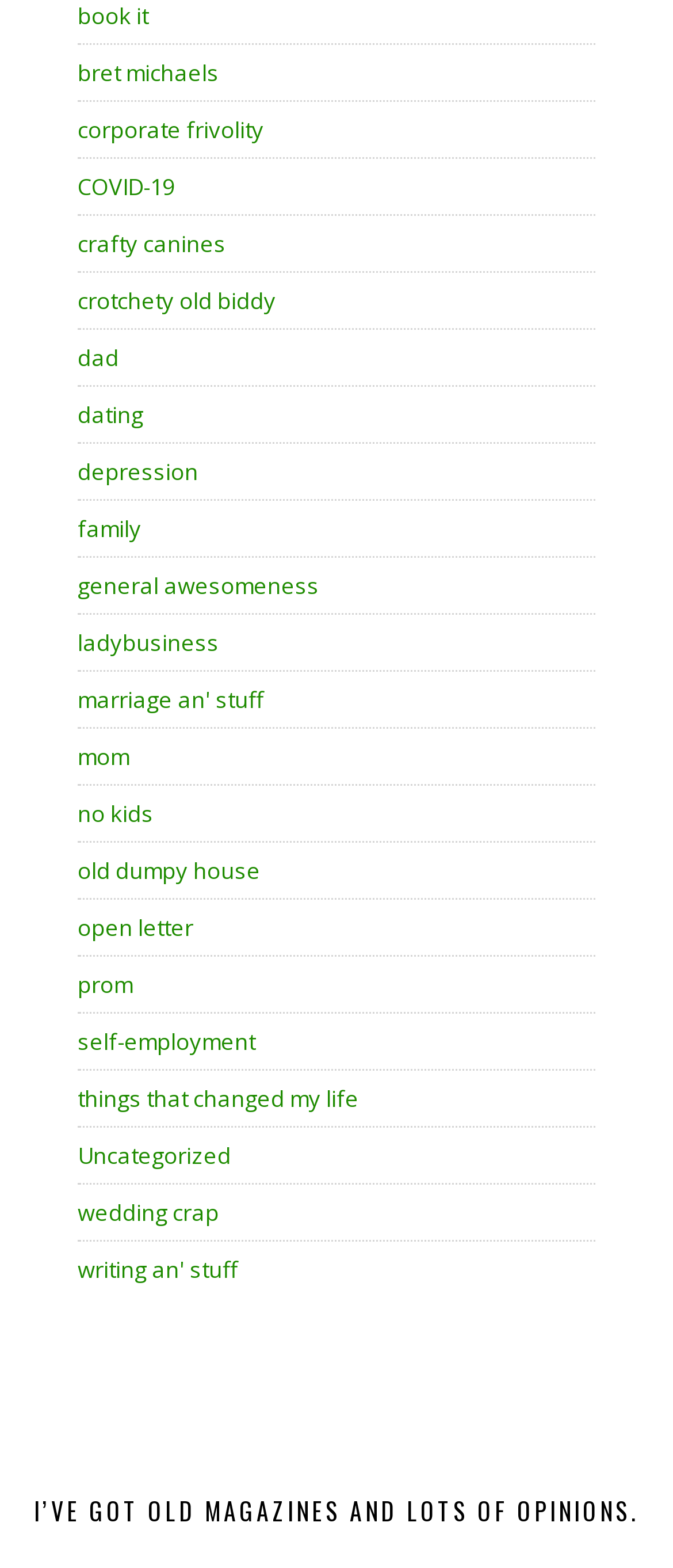How many links are on the webpage?
Please provide a single word or phrase answer based on the image.

29